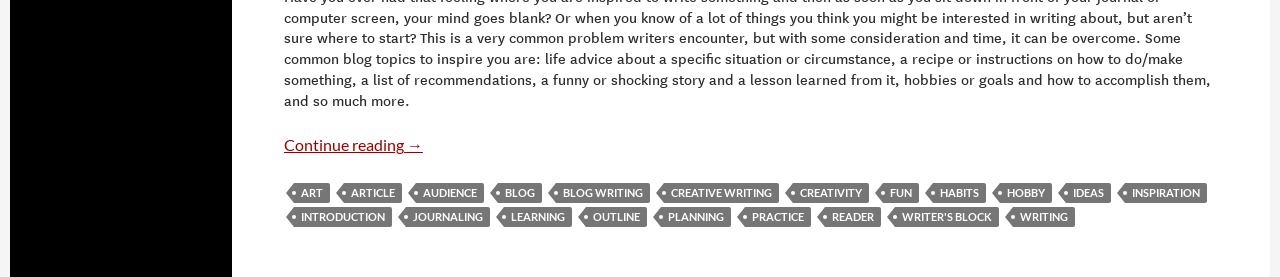What is the text of the last link in the footer section?
Based on the visual, give a brief answer using one word or a short phrase.

WRITING